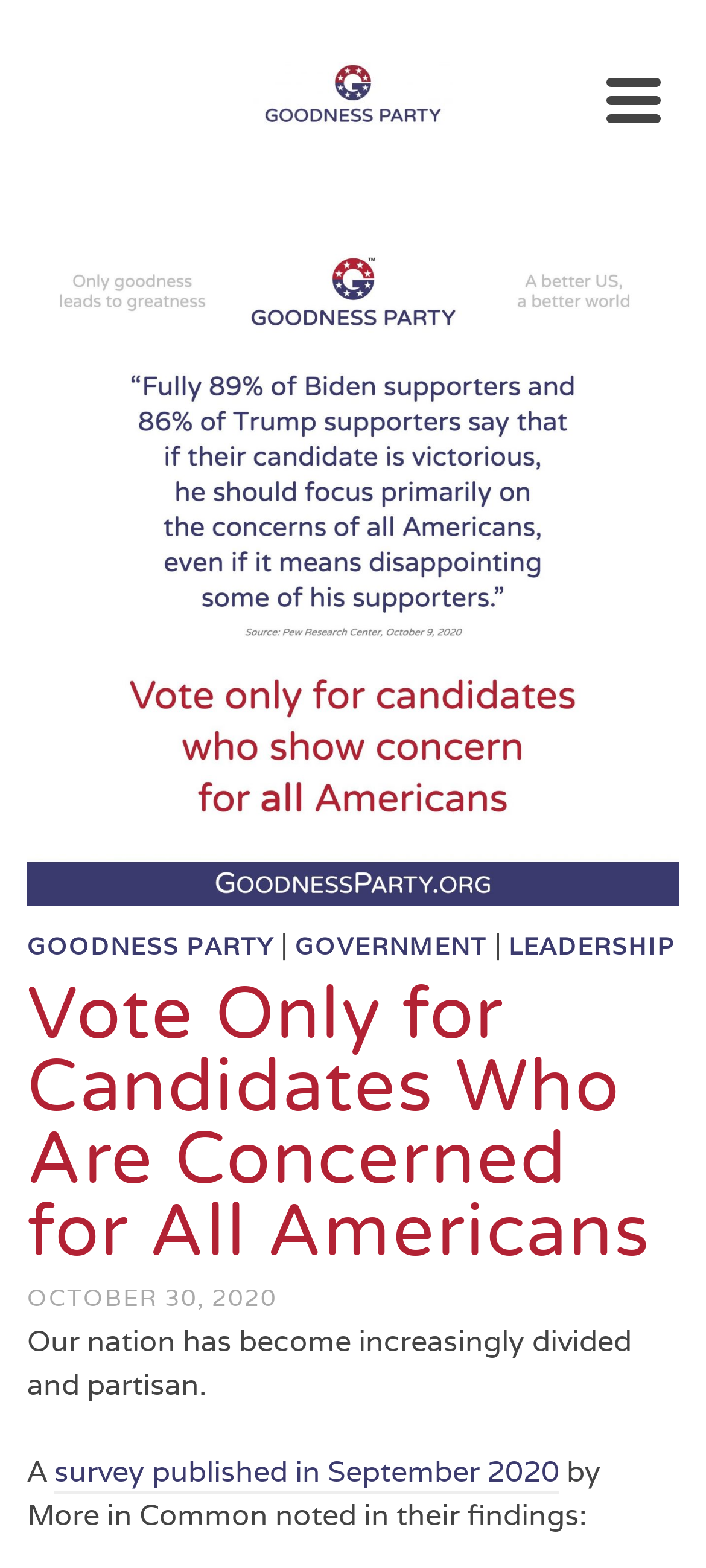Can you find and generate the webpage's heading?

Vote Only for Candidates Who Are Concerned for All Americans